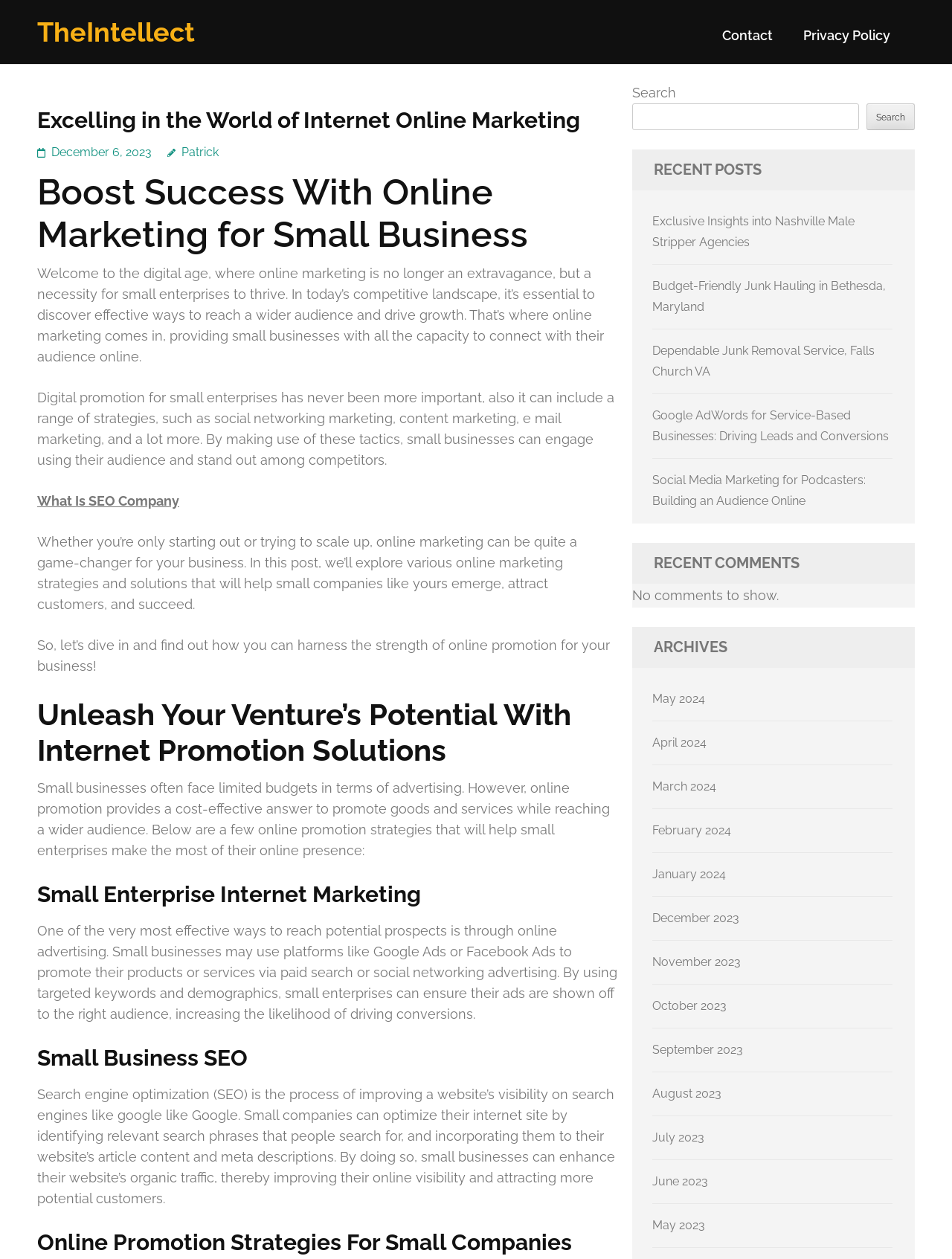Provide the bounding box coordinates for the area that should be clicked to complete the instruction: "Click on the 'Contact' link".

[0.759, 0.022, 0.812, 0.045]